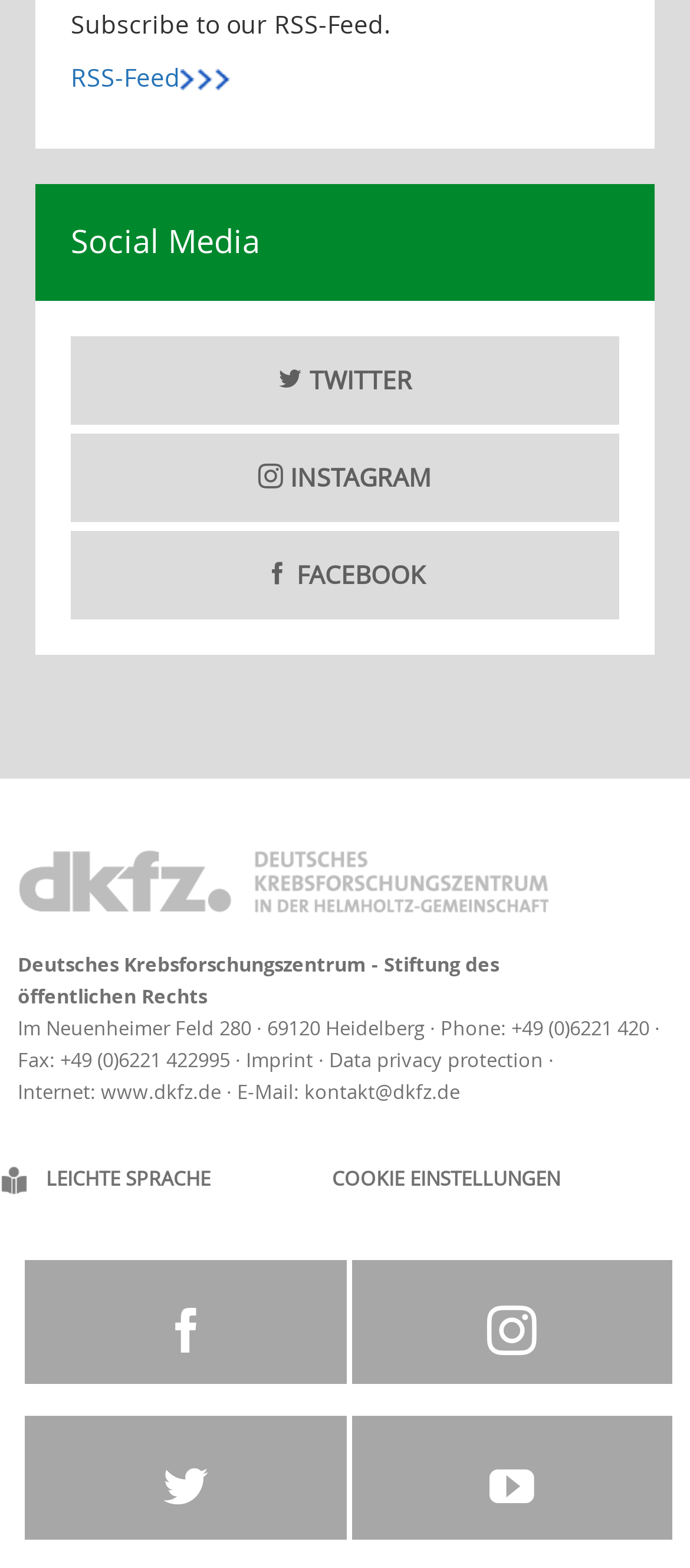What is the name of the organization?
Please use the image to provide a one-word or short phrase answer.

Deutsches Krebsforschungszentrum